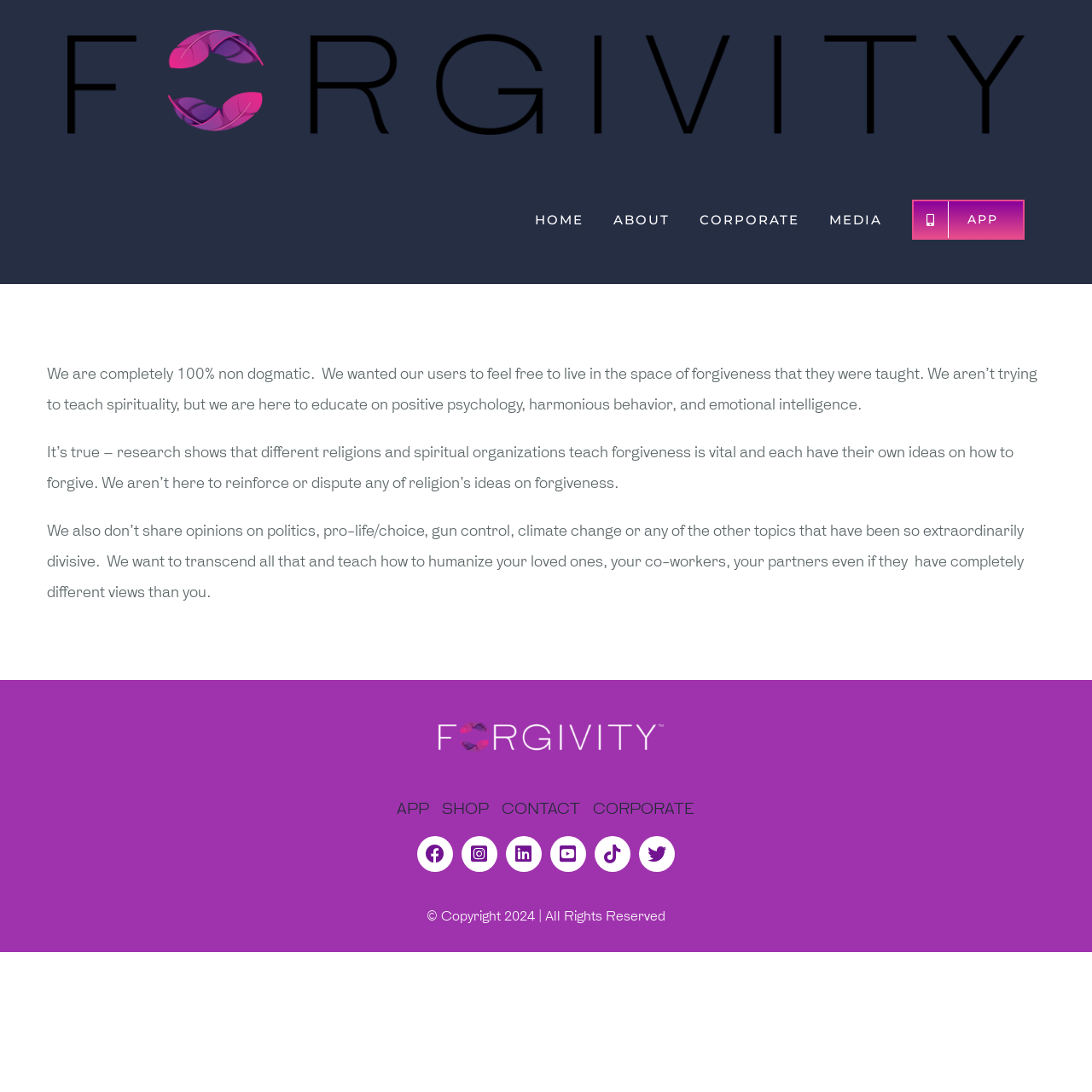How many social media links are there at the bottom of the webpage?
Please give a detailed and elaborate answer to the question based on the image.

There are six social media links at the bottom of the webpage, which are links to Facebook, Instagram, LinkedIn, YouTube, TikTok, and Twitter. These links are located below the second navigation menu and are represented by their respective logos.